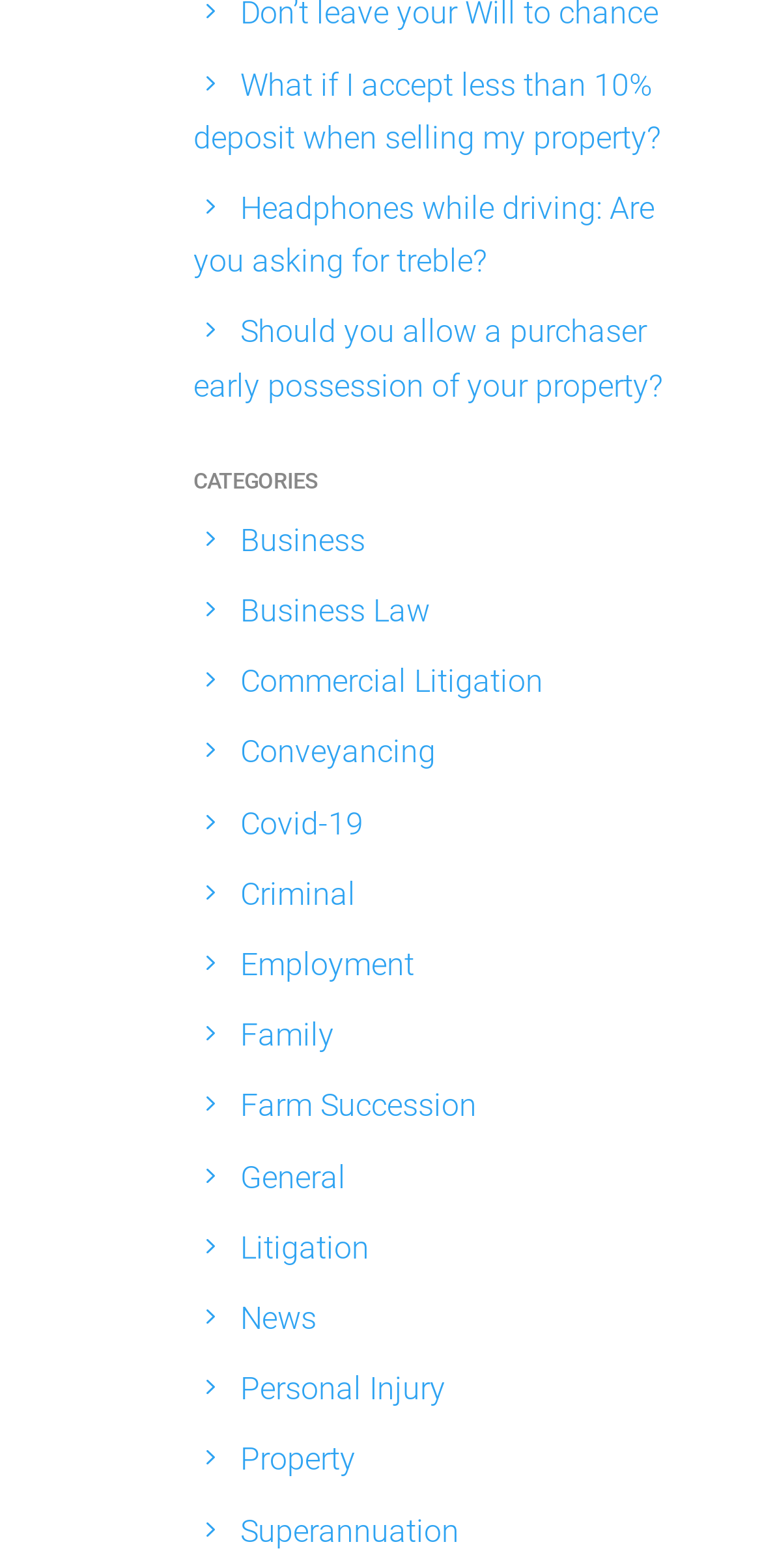Is 'Covid-19' a category or a topic?
Look at the screenshot and respond with a single word or phrase.

Category